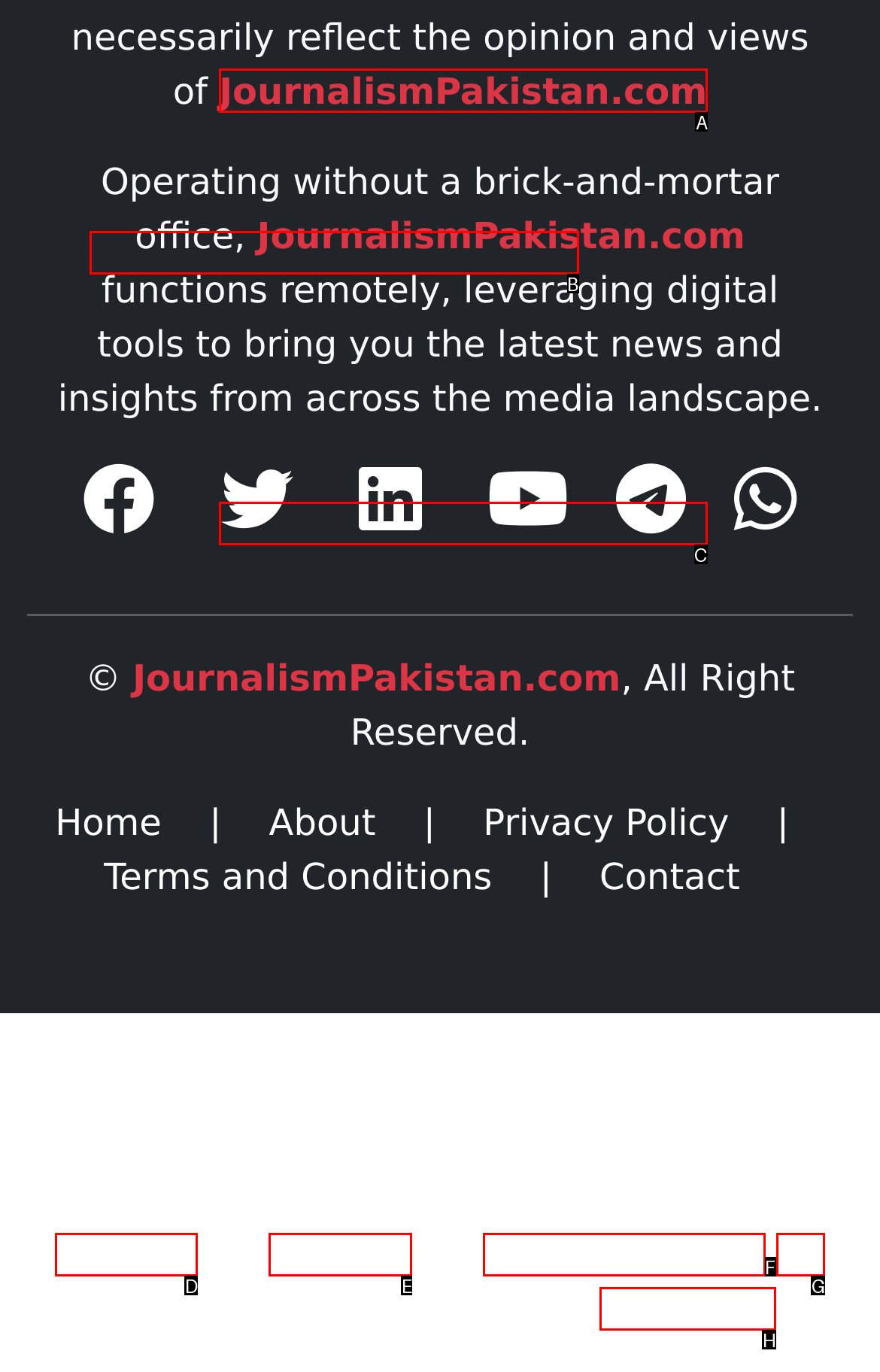Select the letter of the option that should be clicked to achieve the specified task: visit JournalismPakistan.com. Respond with just the letter.

A